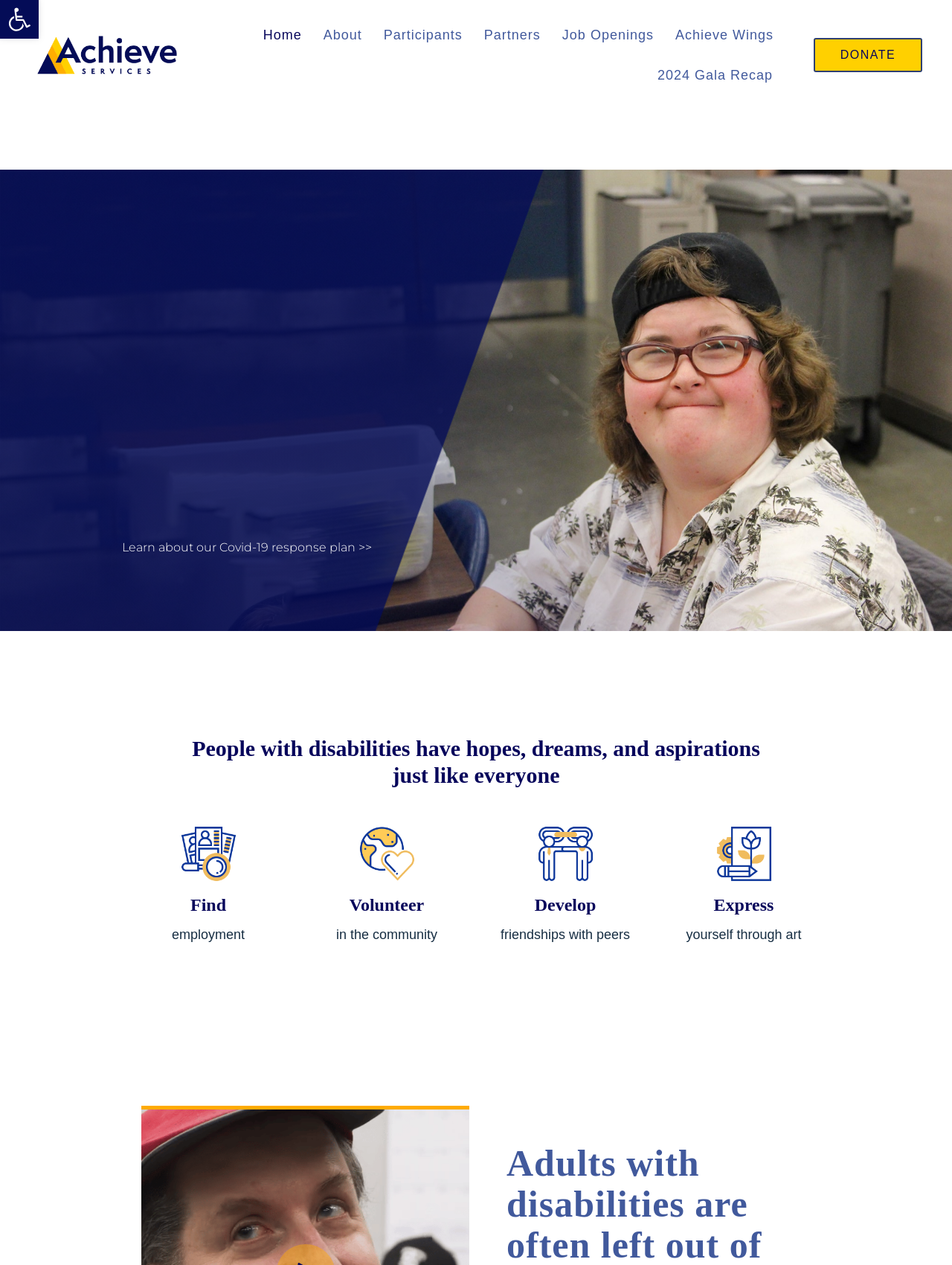Offer a thorough description of the webpage.

The webpage is the homepage of Achieve Services, featuring a prominent logo at the top left corner. Below the logo, a navigation menu spans across the top of the page, containing links to various sections such as Home, About, Participants, Partners, Job Openings, Achieve Wings, and 2024 Gala Recap.

On the right side of the navigation menu, a "DONATE" button is positioned. Below this button, a series of headings and links are arranged vertically, starting with a statement about providing opportunities and dignity for adults with disabilities. This is followed by a brief description of the organization's mission and a call to action to schedule a tour or donate.

Further down the page, a section titled "Page 1" contains a heading that emphasizes the aspirations and hopes of people with disabilities. This is accompanied by an image of a magnifying glass and papers. Below this, three columns of content are arranged, each featuring a heading, a brief description, and an icon. The columns are titled "Find", "Volunteer", and "Develop", and they appear to describe different aspects of the organization's services.

At the bottom of the page, a "SCHEDULE A TOUR" button is positioned, along with an image of two people holding hands and a chain link icon. The page also features an accessibility toolbar button at the top left corner, which is accompanied by an image of accessibility tools.